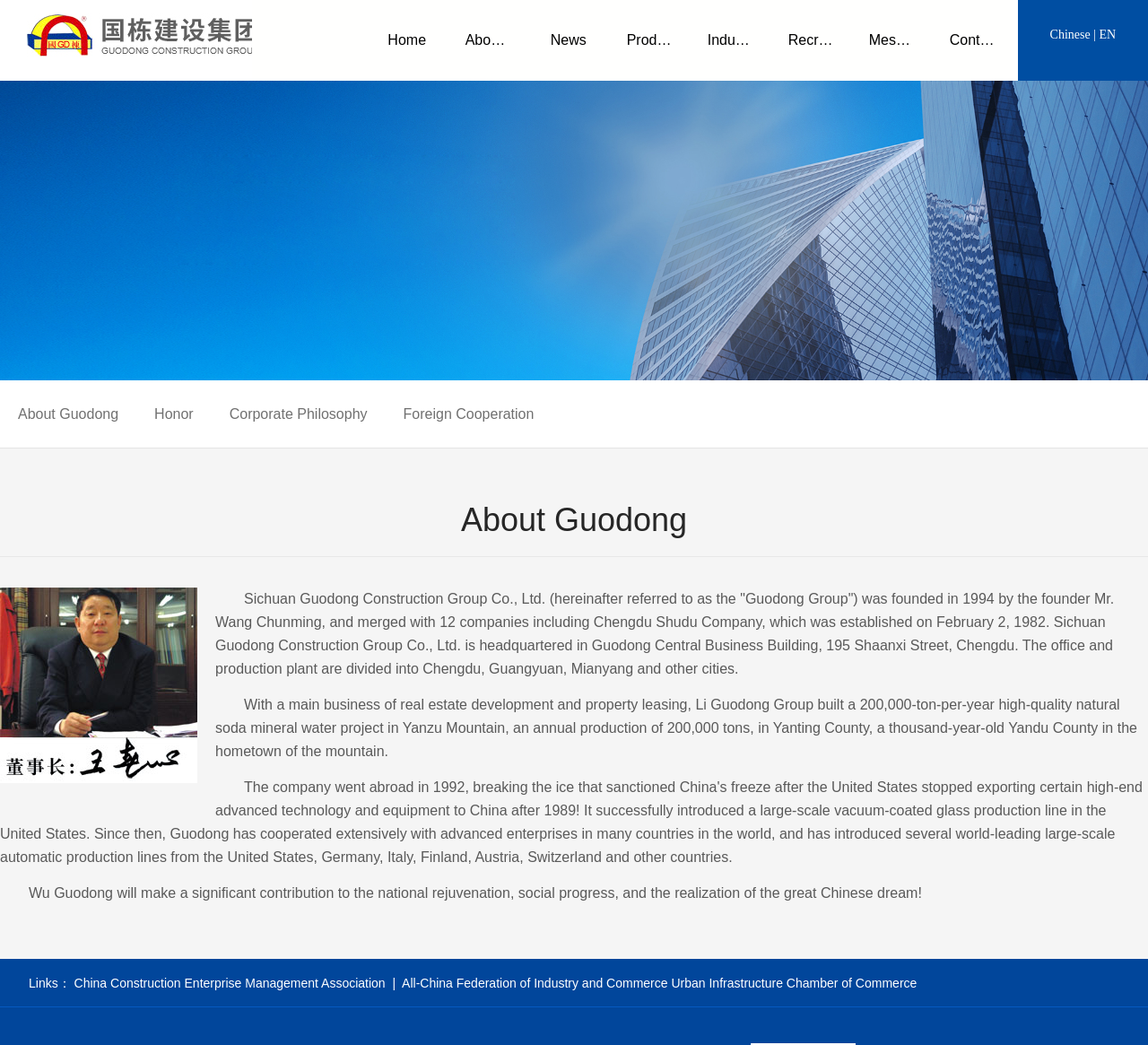Pinpoint the bounding box coordinates of the clickable element needed to complete the instruction: "Visit China Construction Enterprise Management Association". The coordinates should be provided as four float numbers between 0 and 1: [left, top, right, bottom].

[0.065, 0.934, 0.336, 0.948]